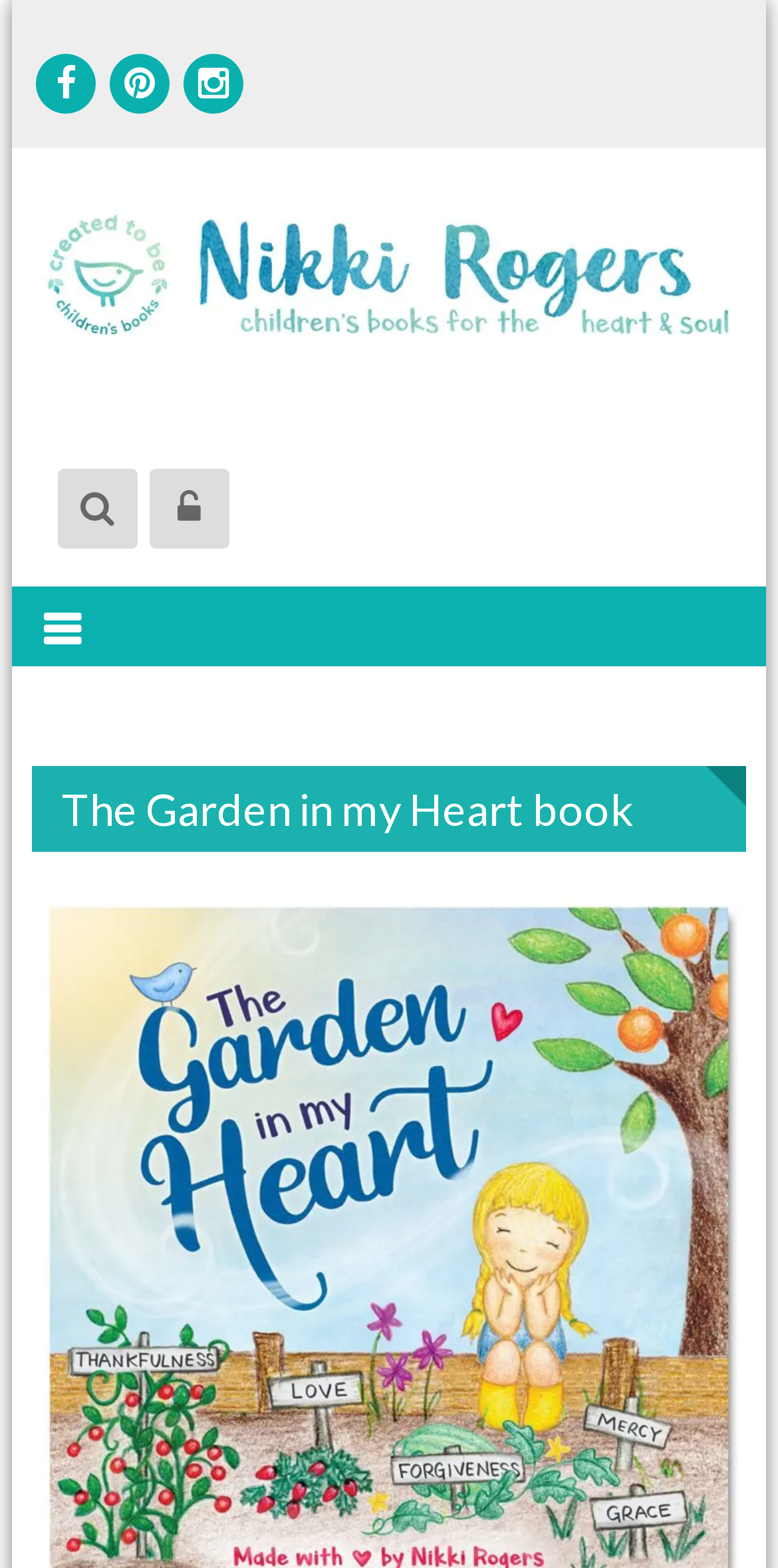Respond with a single word or phrase:
What is the shape of the first icon?

Square